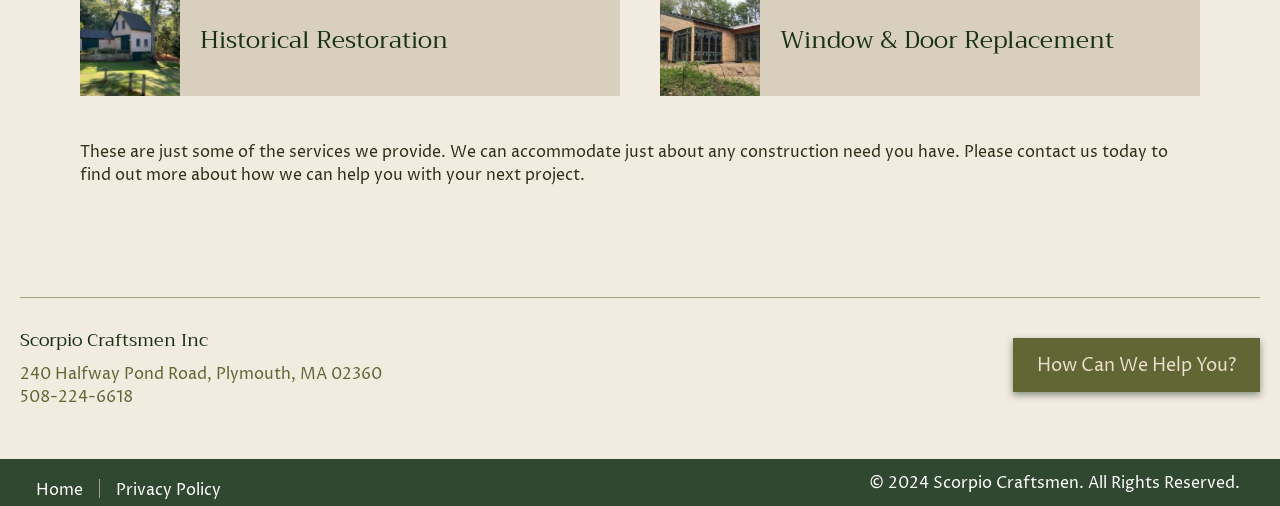Reply to the question below using a single word or brief phrase:
What is the copyright year?

2024